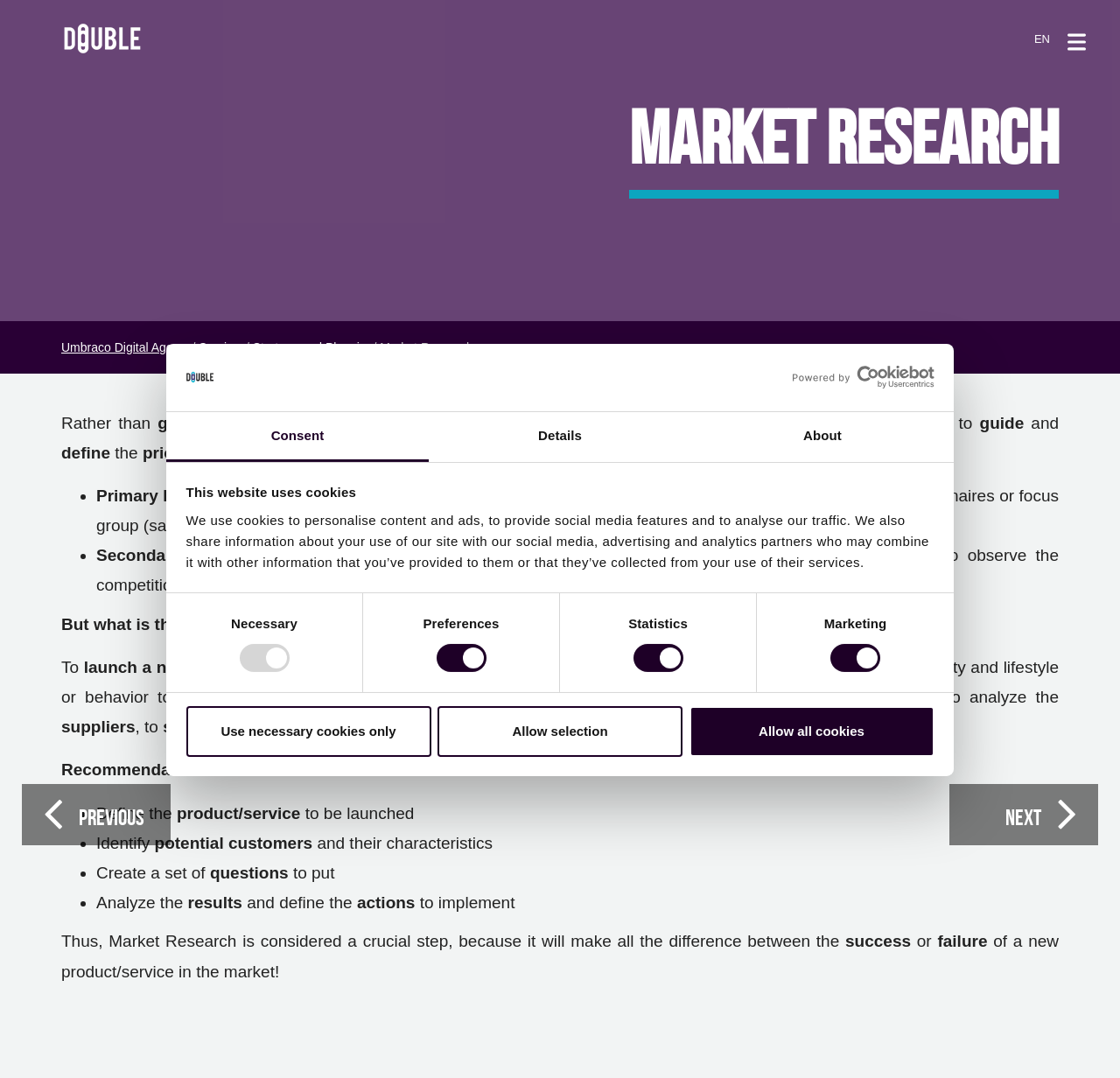What is the role of Market Research in understanding competitors?
Carefully analyze the image and provide a detailed answer to the question.

The webpage indicates that Market Research is used to understand the strategy used by competitors, which involves analyzing their approach to the market, identifying their strengths and weaknesses, and developing a competitive strategy to stay ahead in the market.